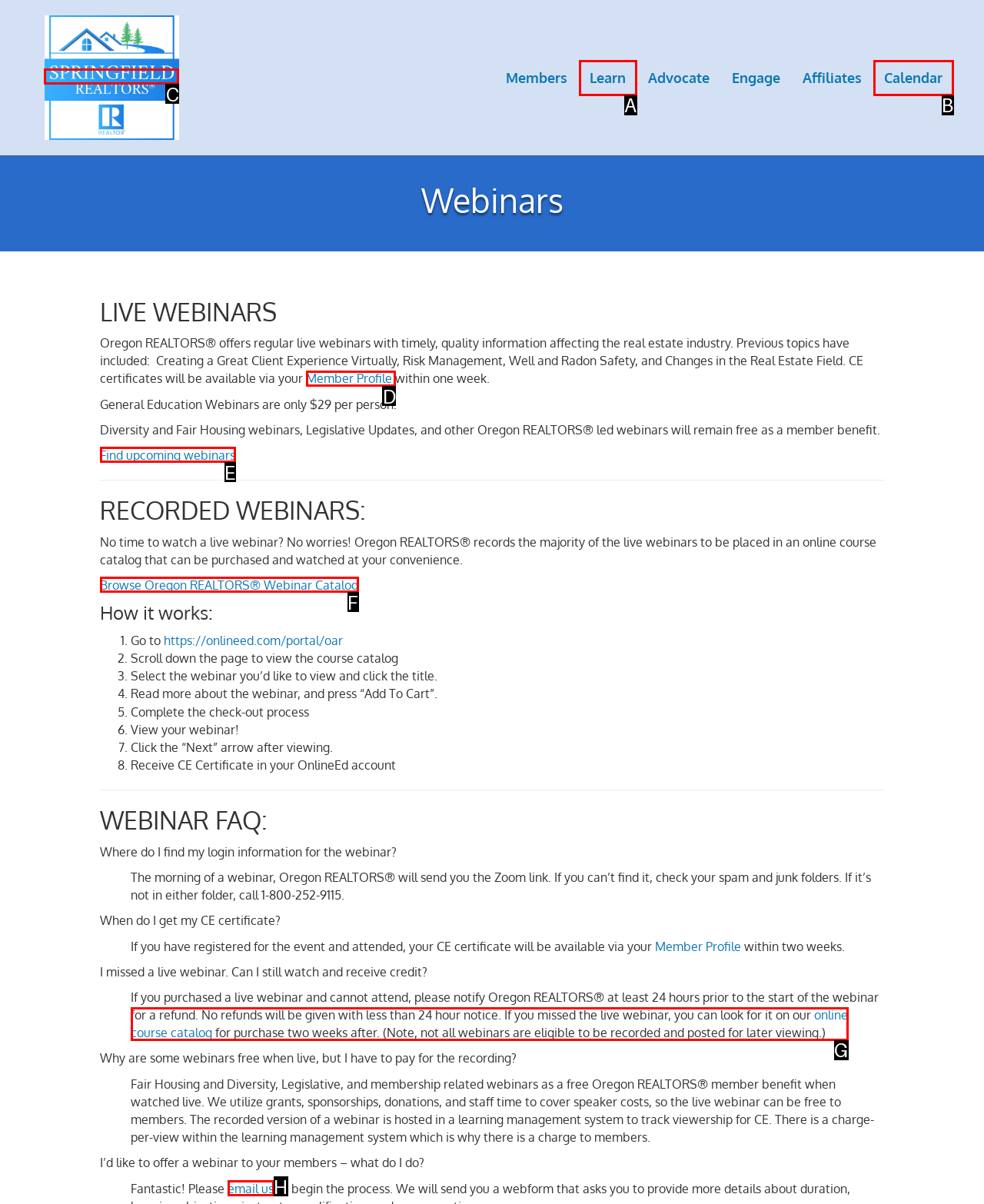For the task: View your Member Profile, identify the HTML element to click.
Provide the letter corresponding to the right choice from the given options.

D